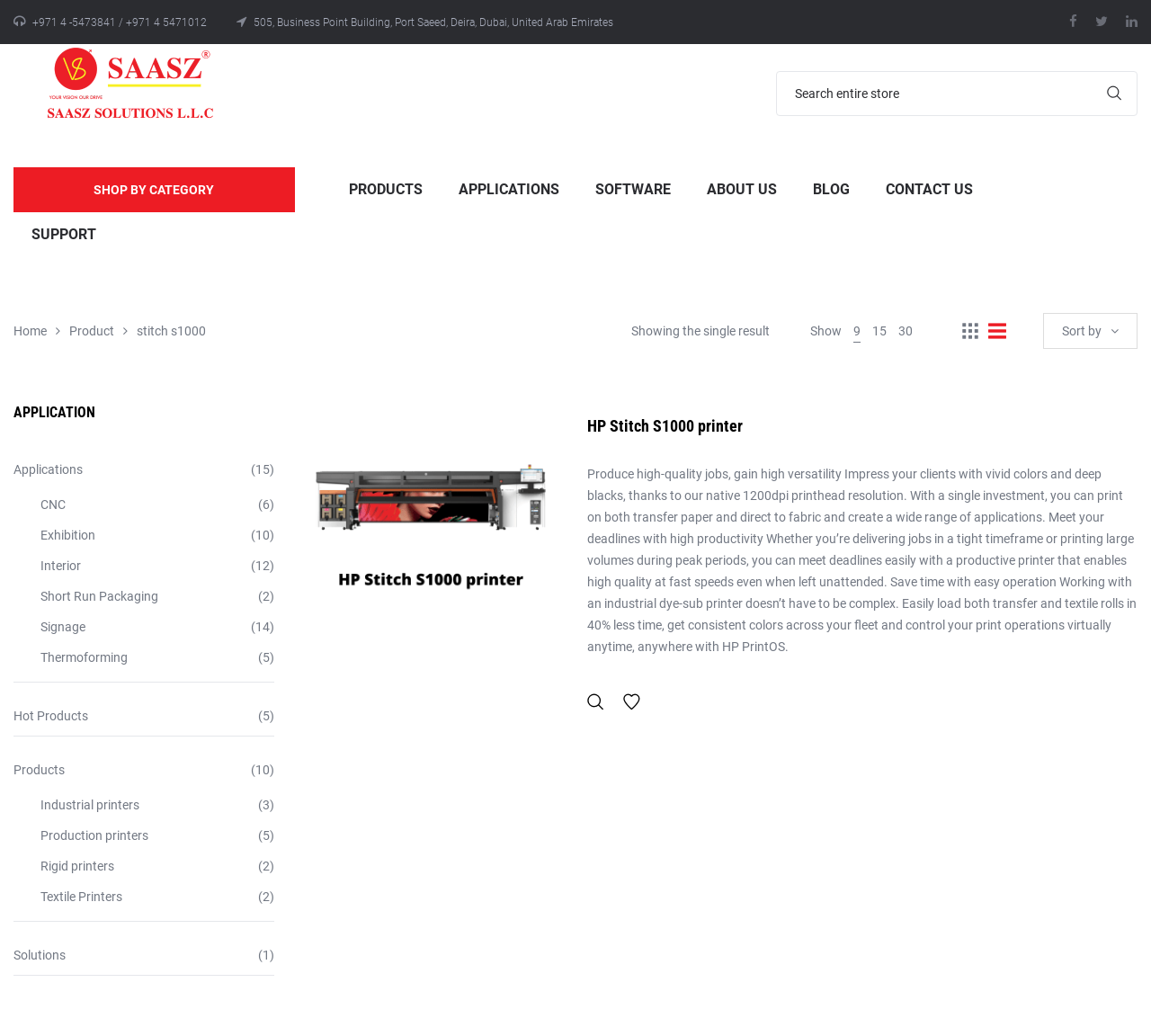Please find the bounding box for the UI element described by: "Short Run Packaging".

[0.035, 0.561, 0.238, 0.591]